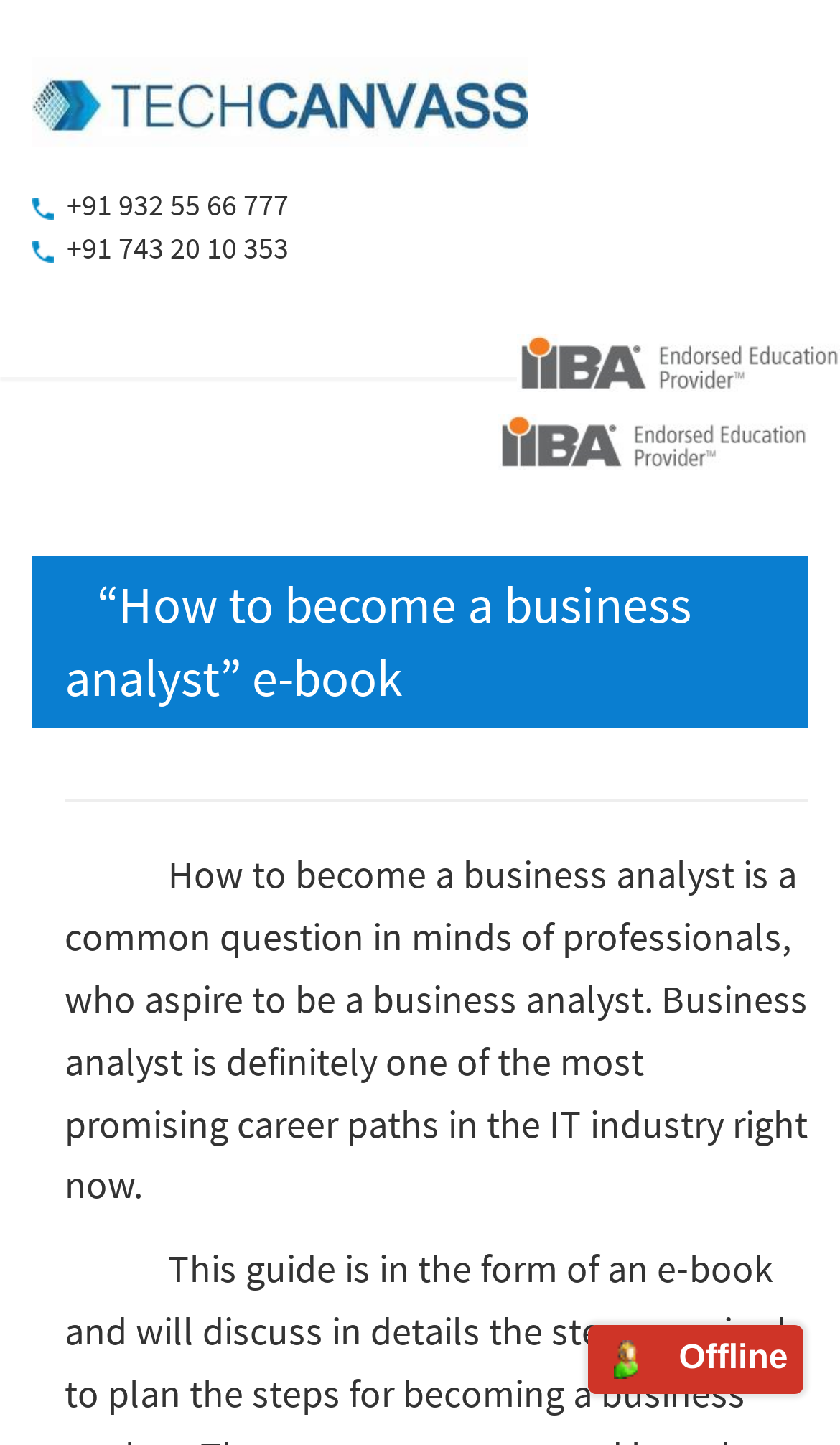Can you extract the primary headline text from the webpage?

   “How to become a business analyst” e-book